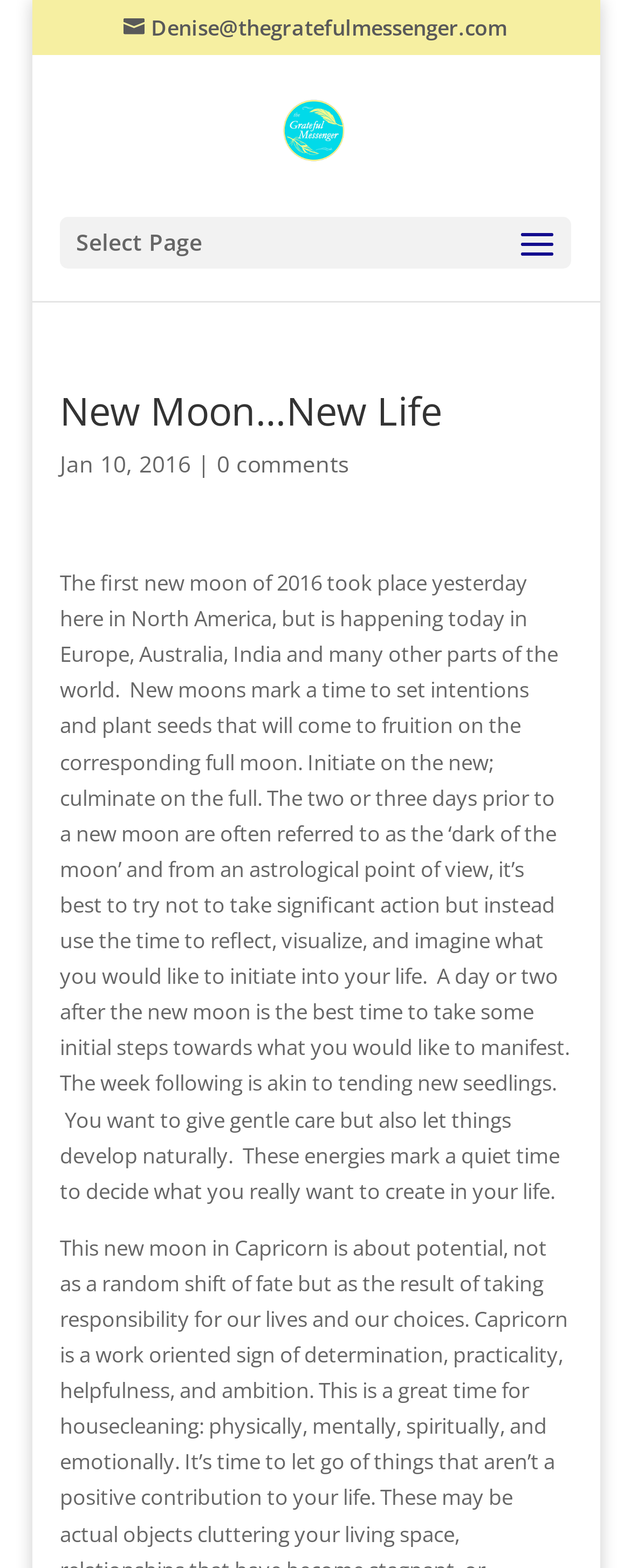What should you do during the 'dark of the moon'?
Please provide a single word or phrase as the answer based on the screenshot.

Reflect, visualize, and imagine